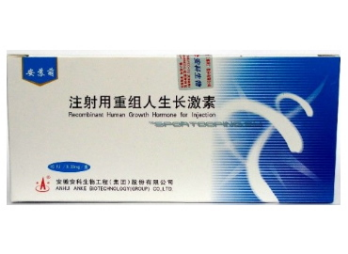How many vials are included in the packaging?
Based on the screenshot, answer the question with a single word or phrase.

10